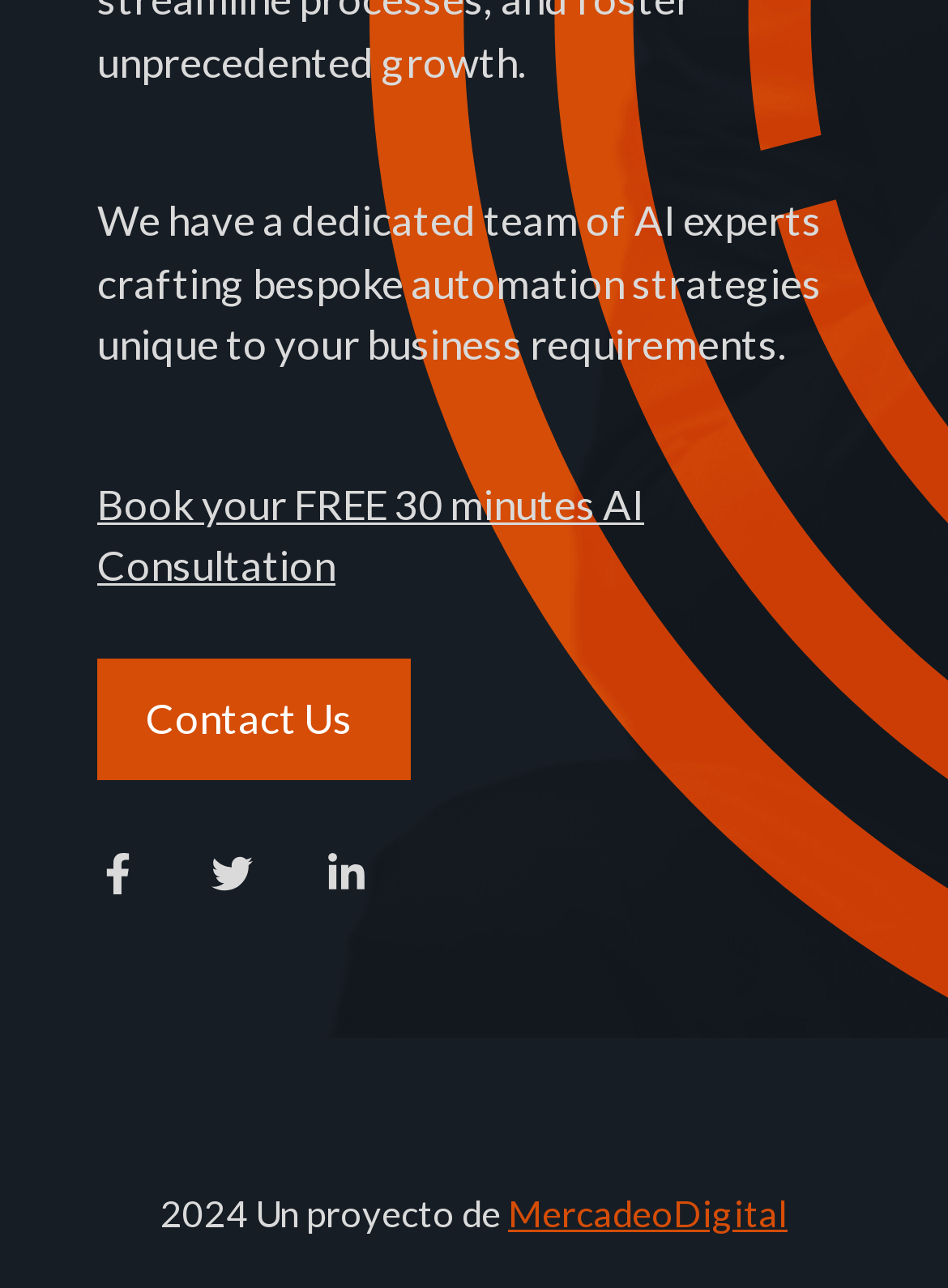Identify and provide the bounding box coordinates of the UI element described: "Legal Notice". The coordinates should be formatted as [left, top, right, bottom], with each number being a float between 0 and 1.

None